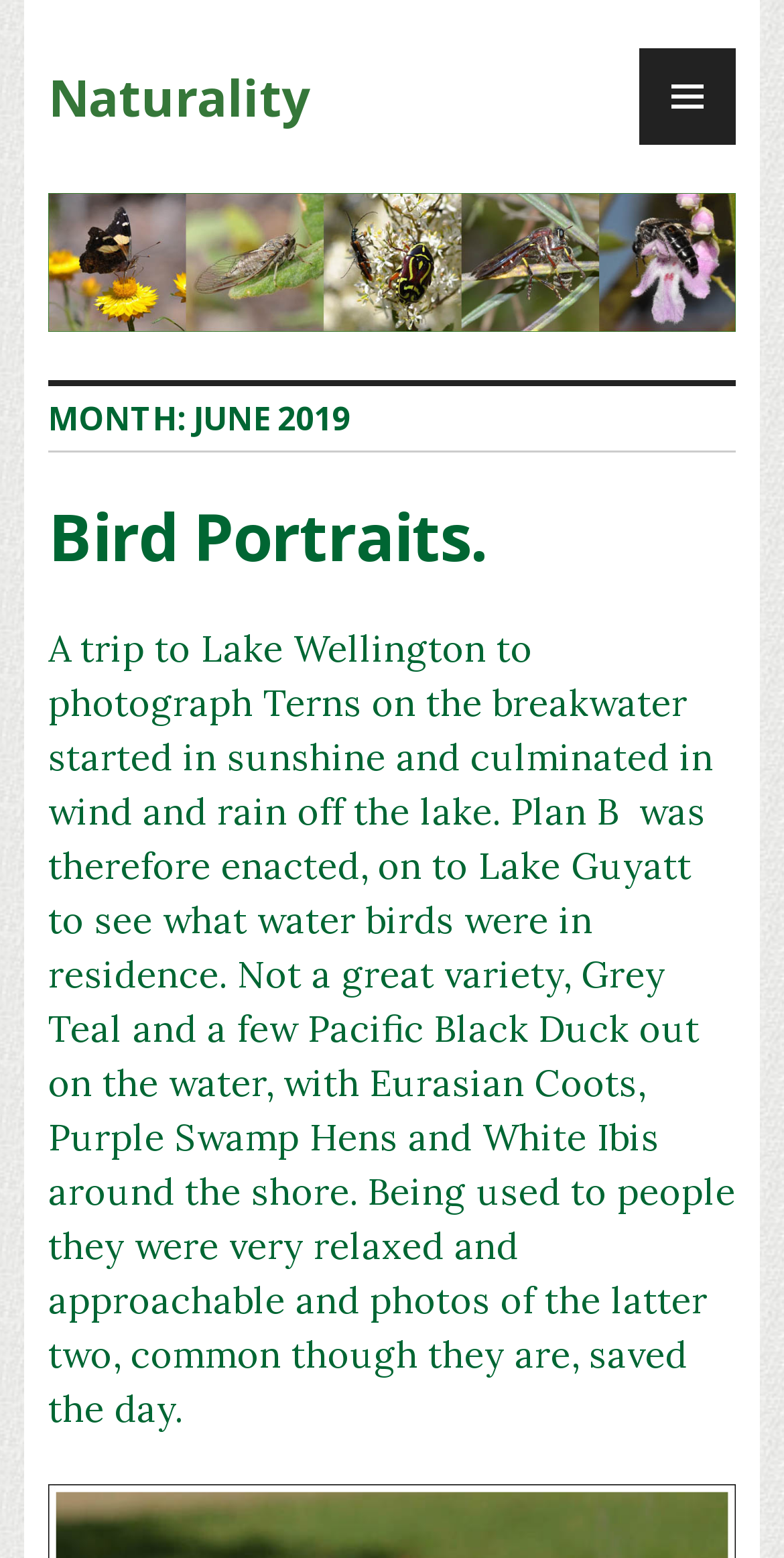Create an in-depth description of the webpage, covering main sections.

The webpage is titled "June 2019 – Naturality" and appears to be a blog post or article about bird photography. At the top left of the page, there is a link to "Naturality", which is likely the website's homepage or main page. 

To the top right, there is a button labeled "PRIMARY MENU" that, when expanded, controls a menu section labeled "primary-menu". 

Below the title, there is a header section that spans the width of the page. Within this section, there is a heading that reads "MONTH: JUNE 2019". Below this heading, there is another header section that contains a heading that reads "Bird Portraits." This heading is accompanied by a link to "Bird Portraits." 

The main content of the page is a block of text that describes a trip to Lake Wellington and Lake Guyatt to photograph birds. The text explains that the trip started in good weather but ended in wind and rain, and that the photographer was able to take photos of various bird species, including Grey Teal, Pacific Black Duck, Eurasian Coots, Purple Swamp Hens, and White Ibis. The text also mentions that these birds were relaxed and approachable, allowing for good photos.